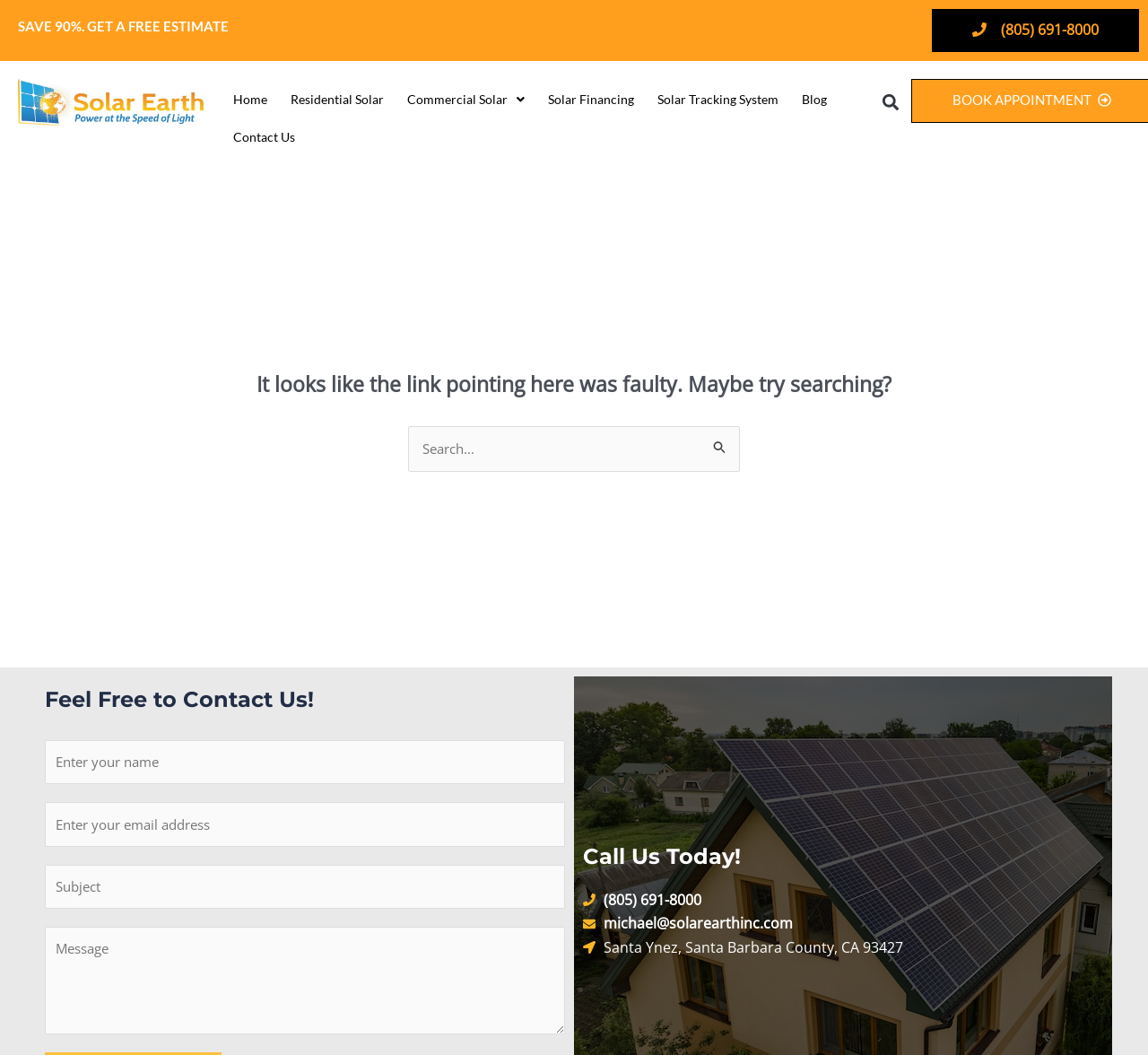Pinpoint the bounding box coordinates of the clickable element to carry out the following instruction: "Click on Contact Us."

[0.193, 0.112, 0.267, 0.148]